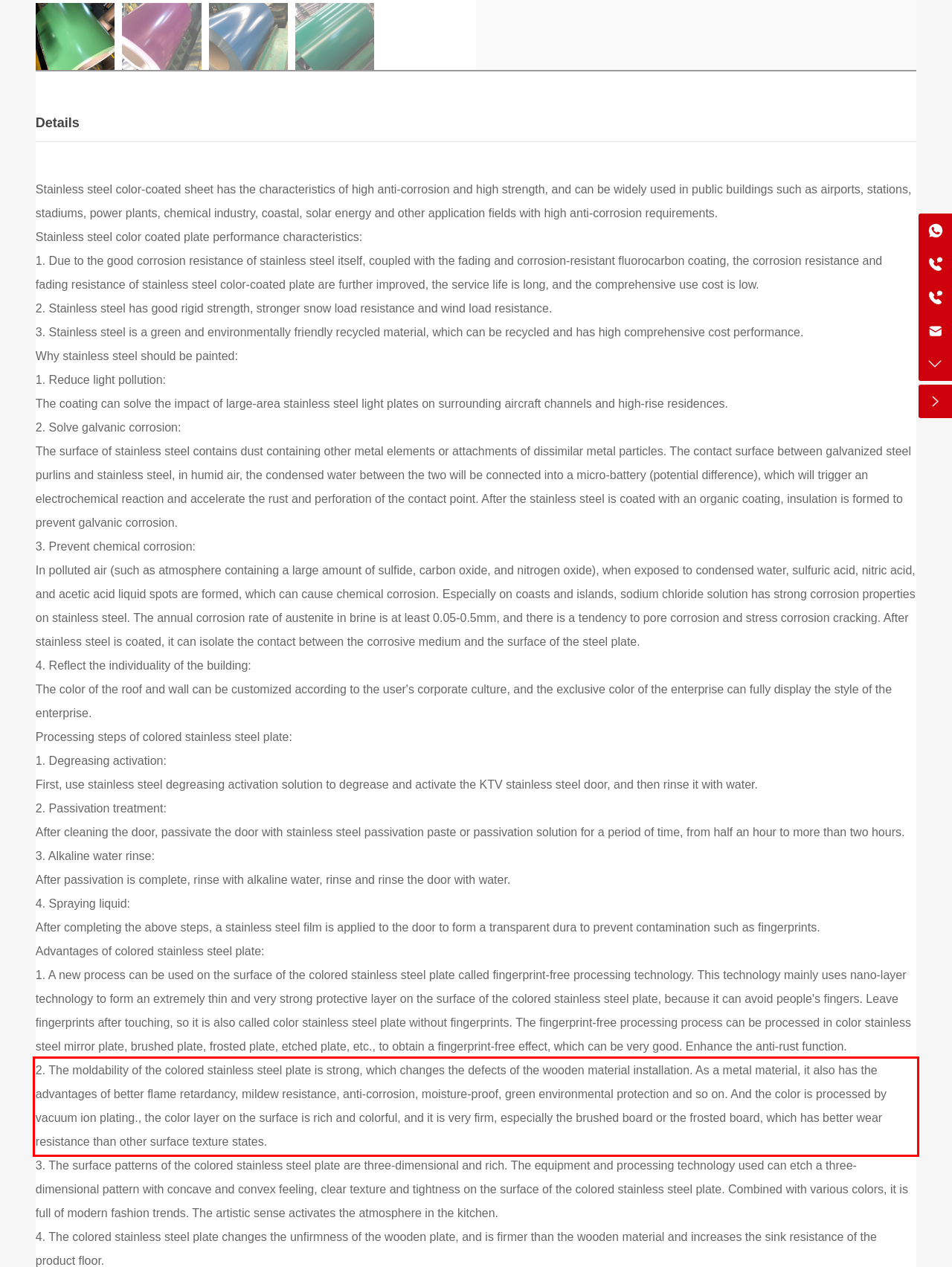Analyze the screenshot of the webpage and extract the text from the UI element that is inside the red bounding box.

2. The moldability of the colored stainless steel plate is strong, which changes the defects of the wooden material installation. As a metal material, it also has the advantages of better flame retardancy, mildew resistance, anti-corrosion, moisture-proof, green environmental protection and so on. And the color is processed by vacuum ion plating., the color layer on the surface is rich and colorful, and it is very firm, especially the brushed board or the frosted board, which has better wear resistance than other surface texture states.